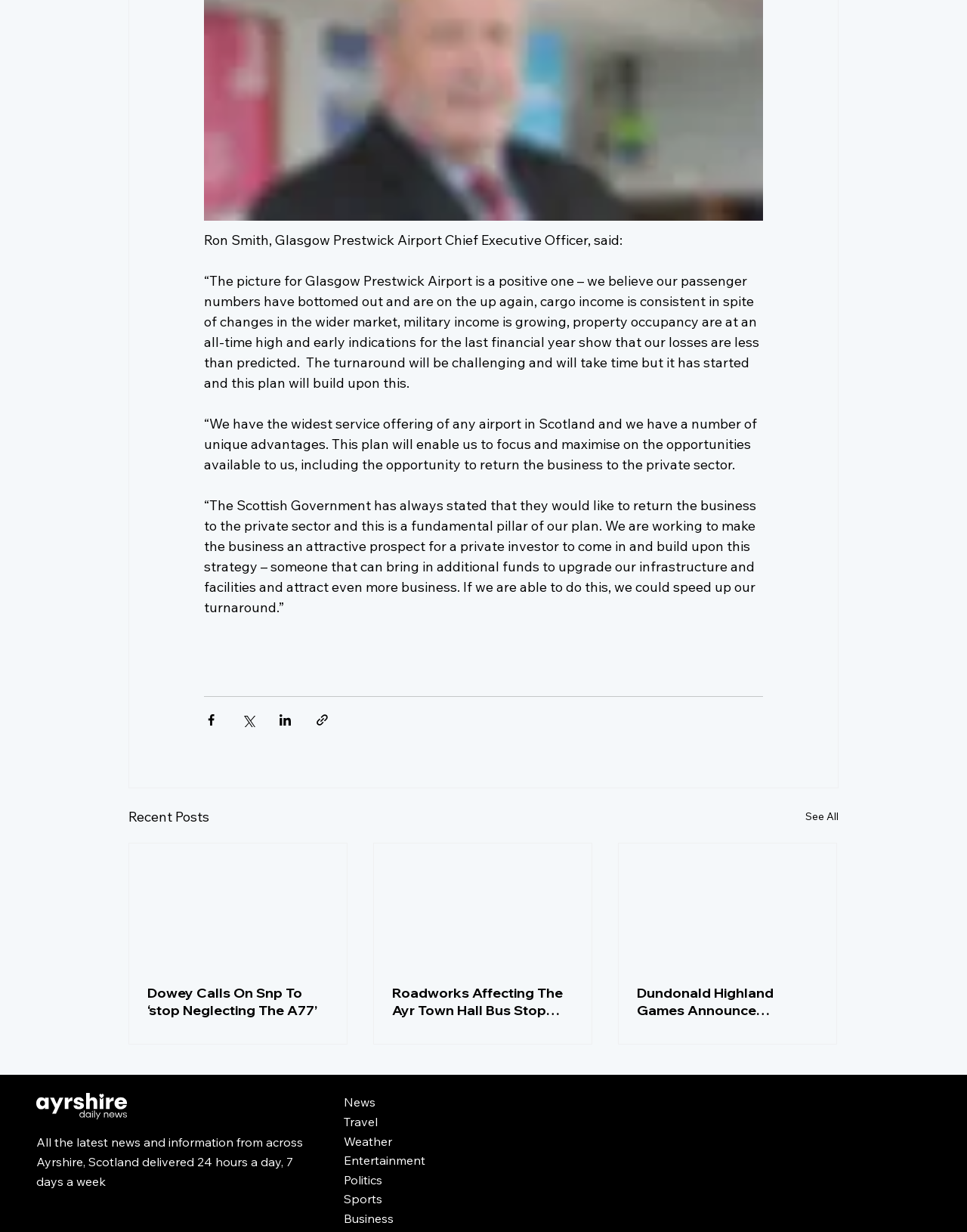What section is below the quote?
Please look at the screenshot and answer in one word or a short phrase.

Recent Posts